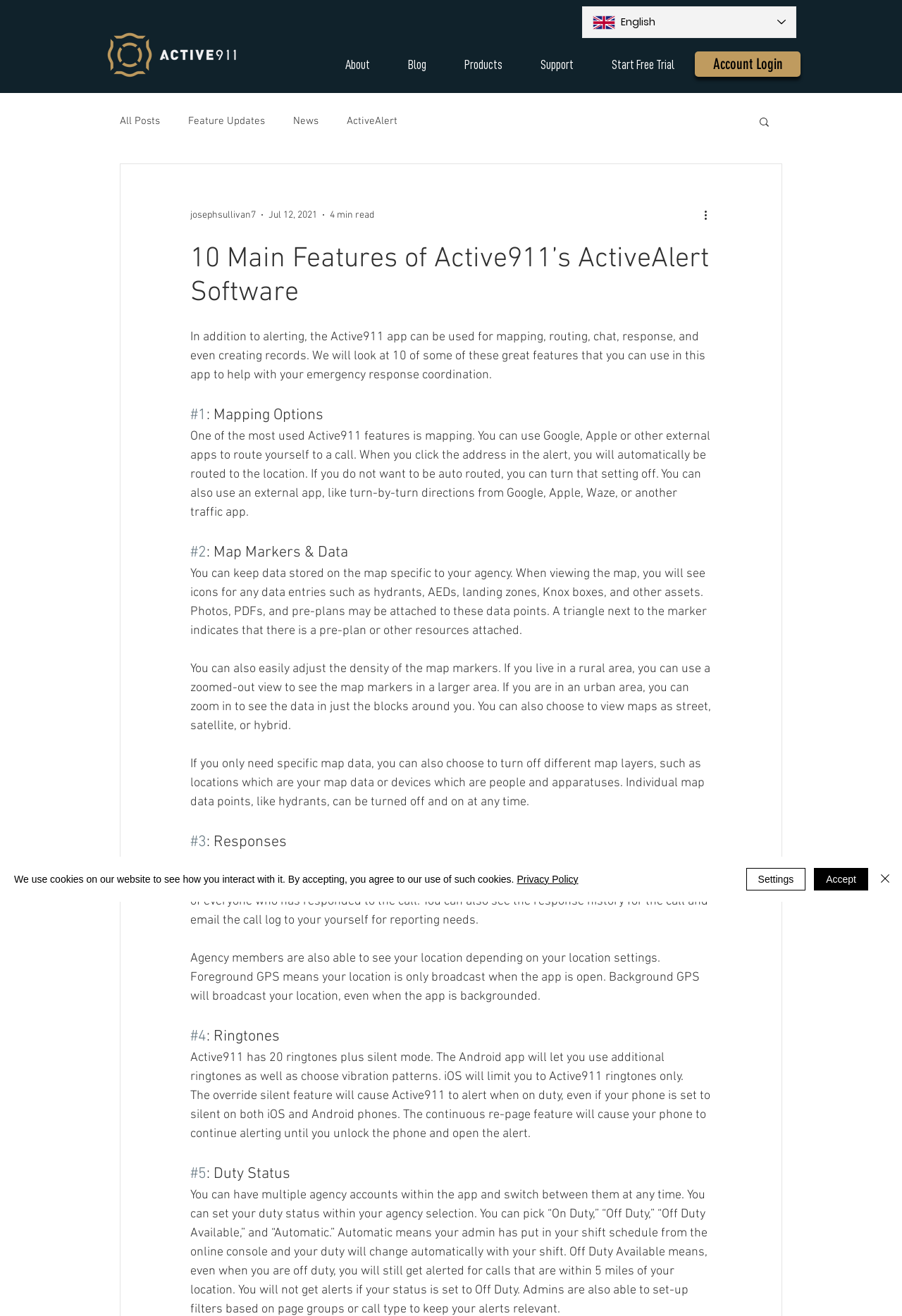Determine the bounding box coordinates of the clickable region to execute the instruction: "Click the 'Start Free Trial' button". The coordinates should be four float numbers between 0 and 1, denoted as [left, top, right, bottom].

[0.657, 0.036, 0.768, 0.063]